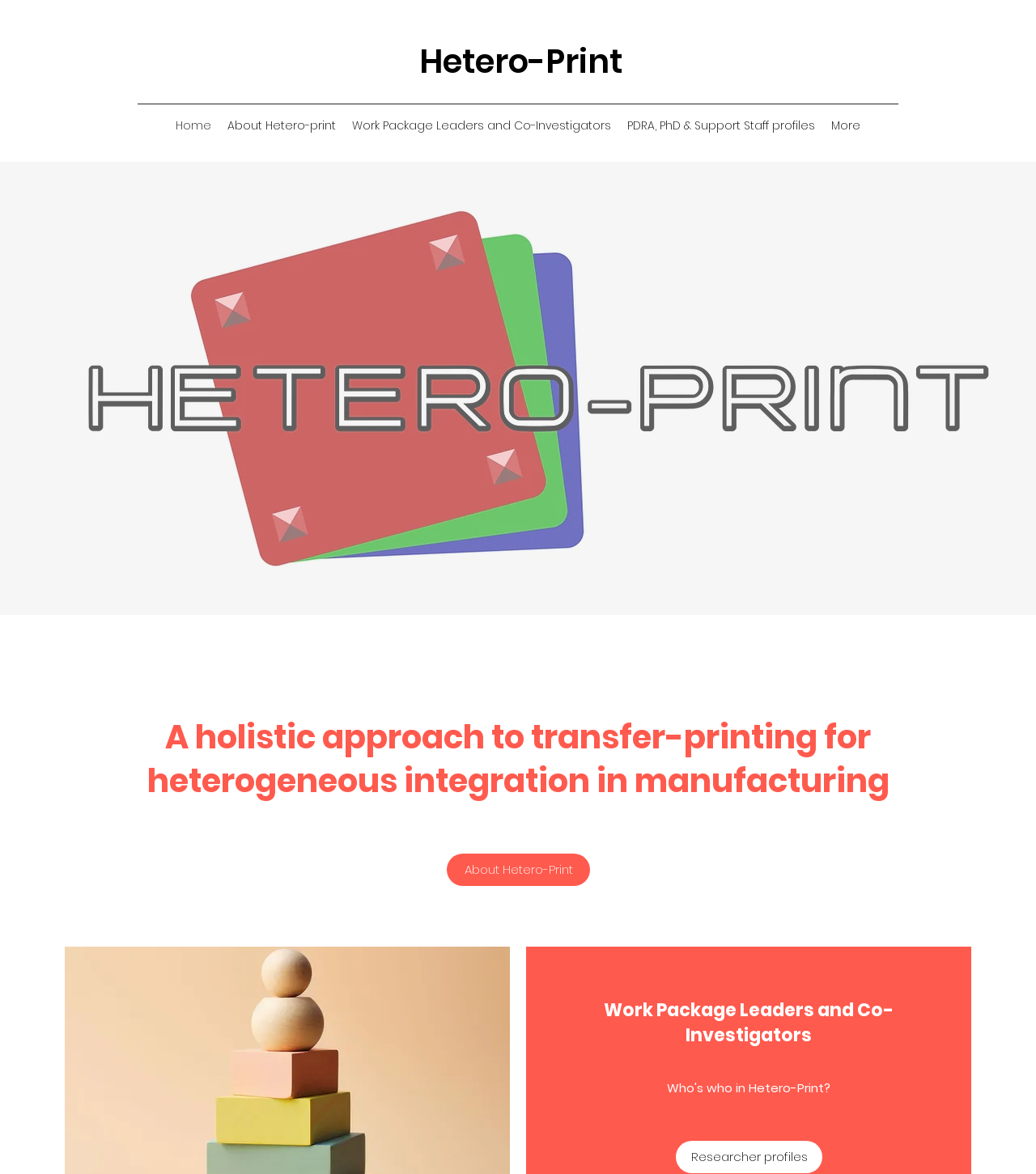Identify the bounding box of the UI element described as follows: "Work Package Leaders and Co-Investigators". Provide the coordinates as four float numbers in the range of 0 to 1 [left, top, right, bottom].

[0.332, 0.096, 0.598, 0.117]